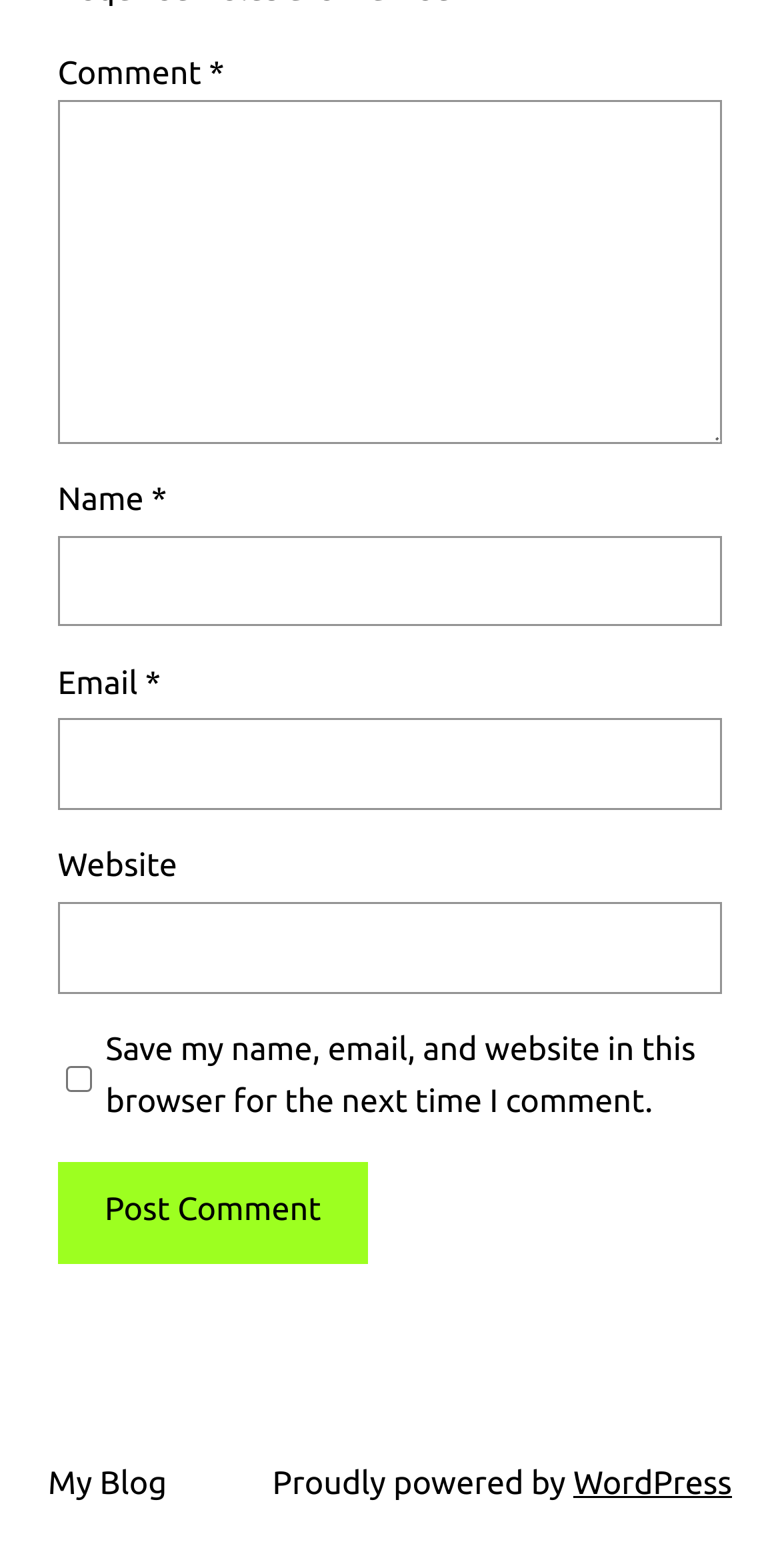Determine the bounding box coordinates of the clickable element necessary to fulfill the instruction: "Input your email". Provide the coordinates as four float numbers within the 0 to 1 range, i.e., [left, top, right, bottom].

[0.074, 0.459, 0.926, 0.517]